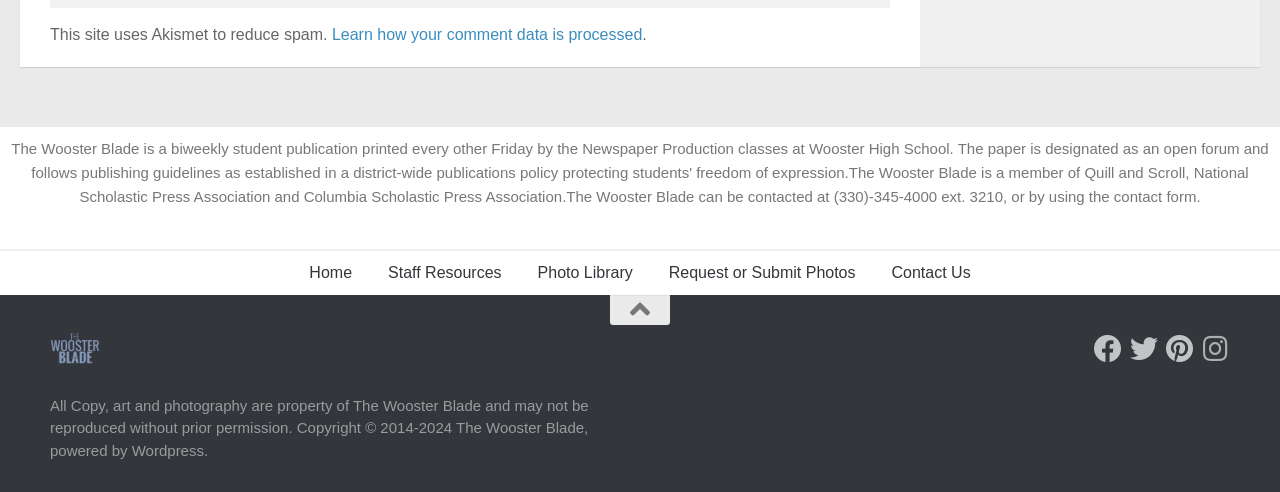Given the following UI element description: "HOME", find the bounding box coordinates in the webpage screenshot.

None